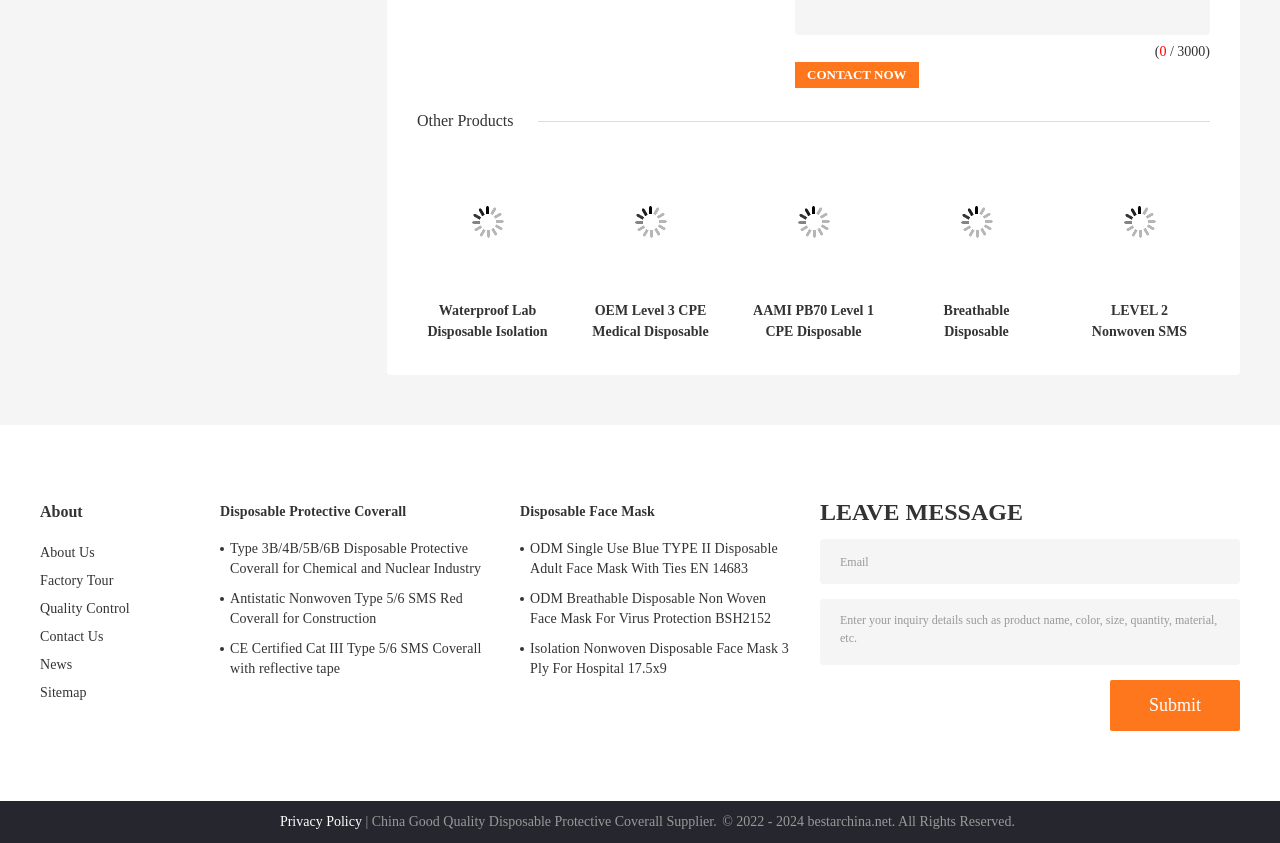Identify the bounding box coordinates for the region of the element that should be clicked to carry out the instruction: "Submit your inquiry". The bounding box coordinates should be four float numbers between 0 and 1, i.e., [left, top, right, bottom].

[0.867, 0.807, 0.969, 0.867]